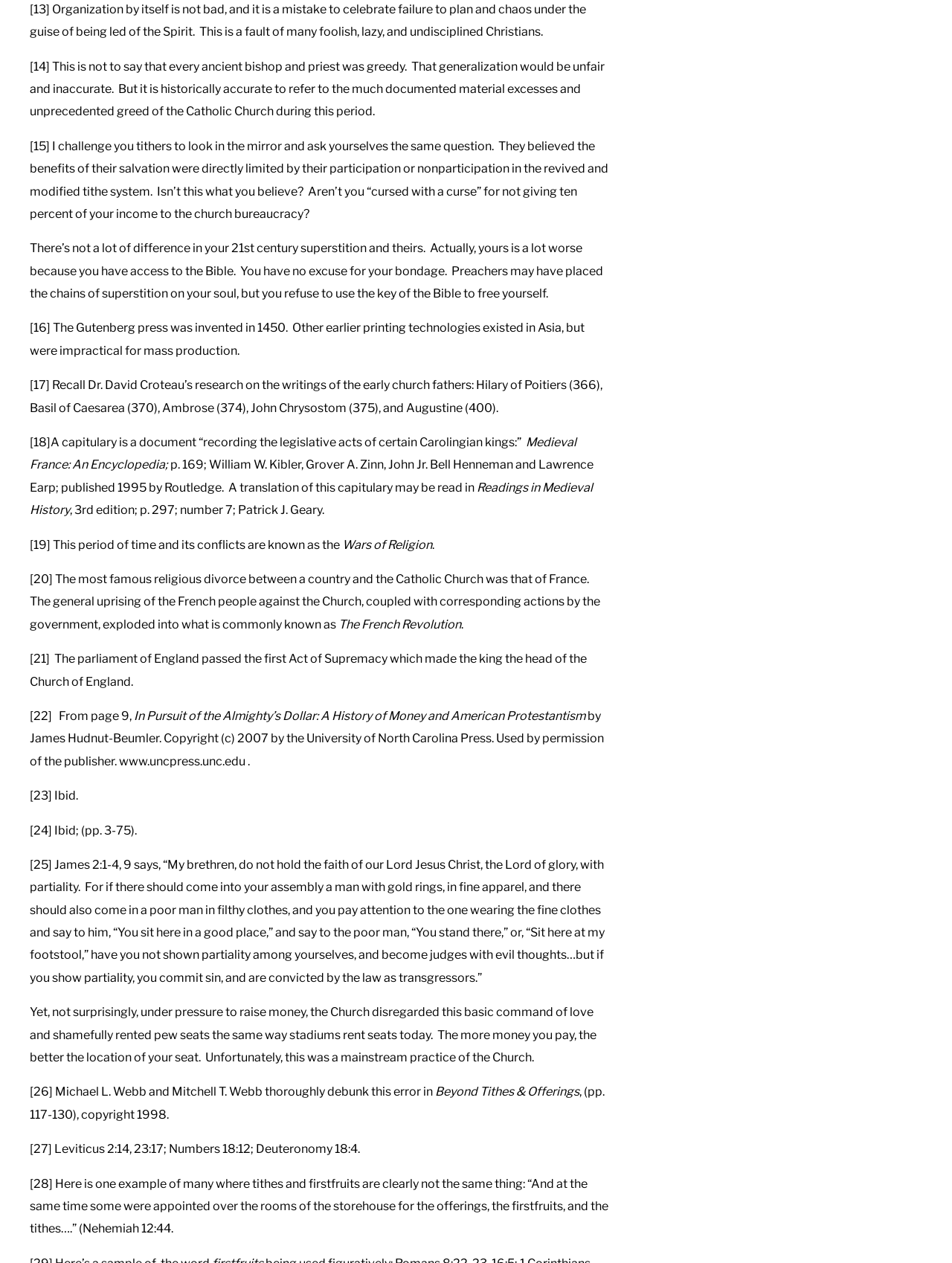Kindly determine the bounding box coordinates of the area that needs to be clicked to fulfill this instruction: "Click the link to learn more about the Catholic Church during this period".

[0.031, 0.047, 0.052, 0.058]